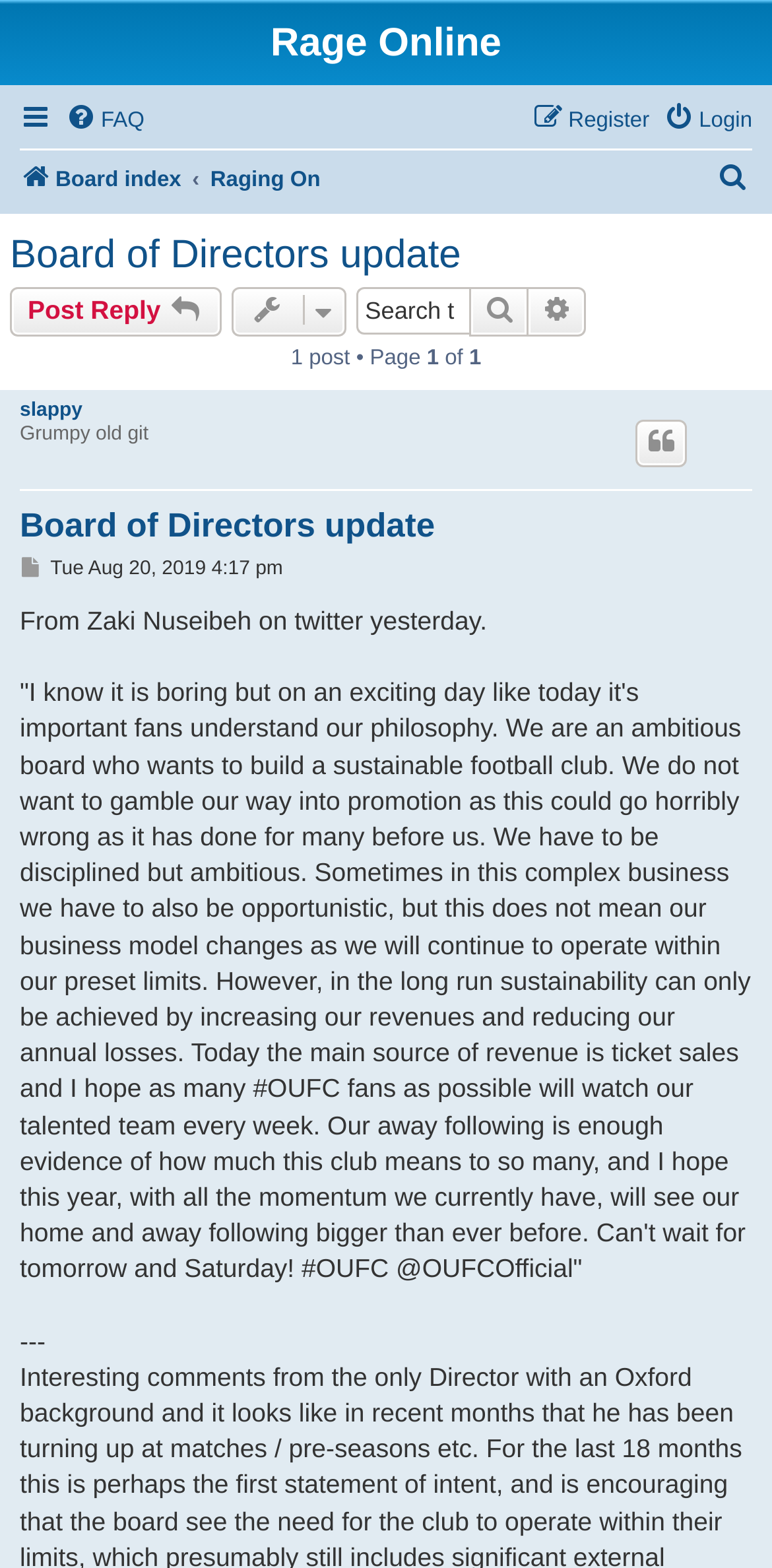Identify the bounding box of the HTML element described as: "Register".

[0.69, 0.062, 0.841, 0.092]